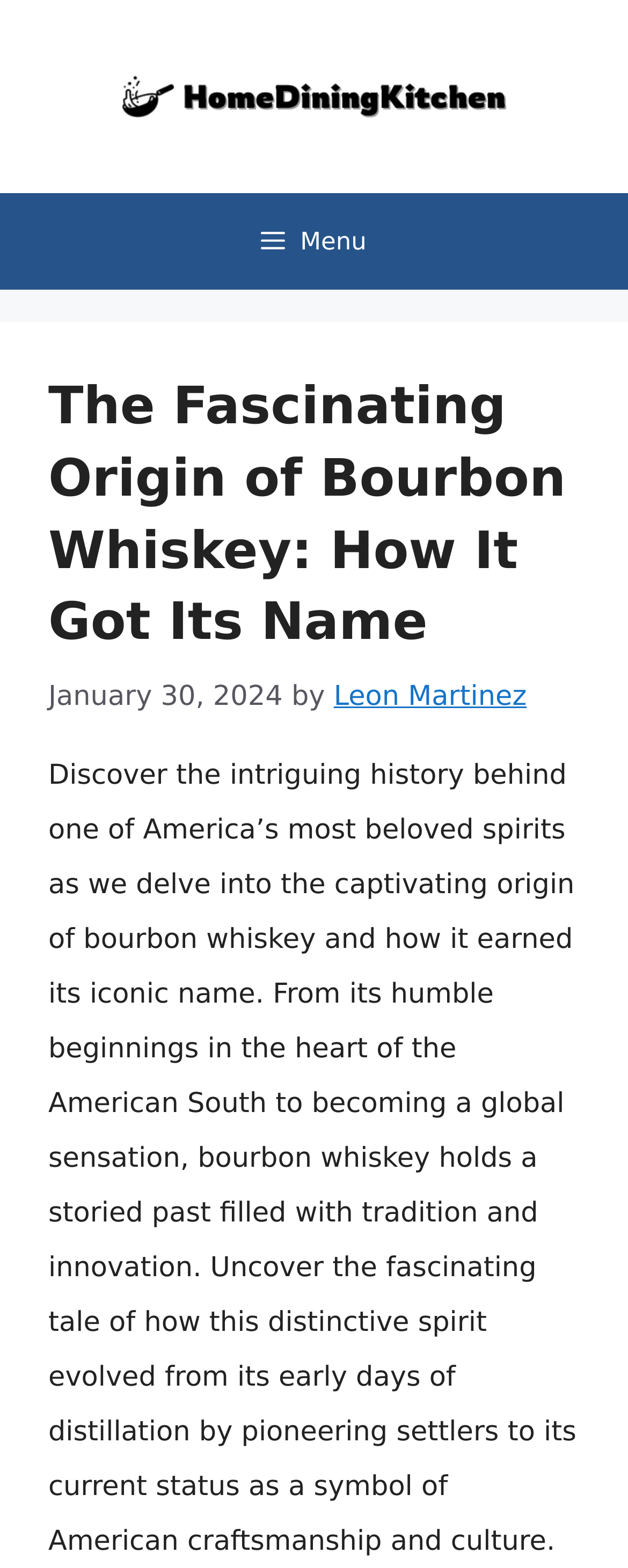Provide the bounding box coordinates of the HTML element described as: "alt="HomeDiningKitchen"". The bounding box coordinates should be four float numbers between 0 and 1, i.e., [left, top, right, bottom].

[0.179, 0.051, 0.821, 0.071]